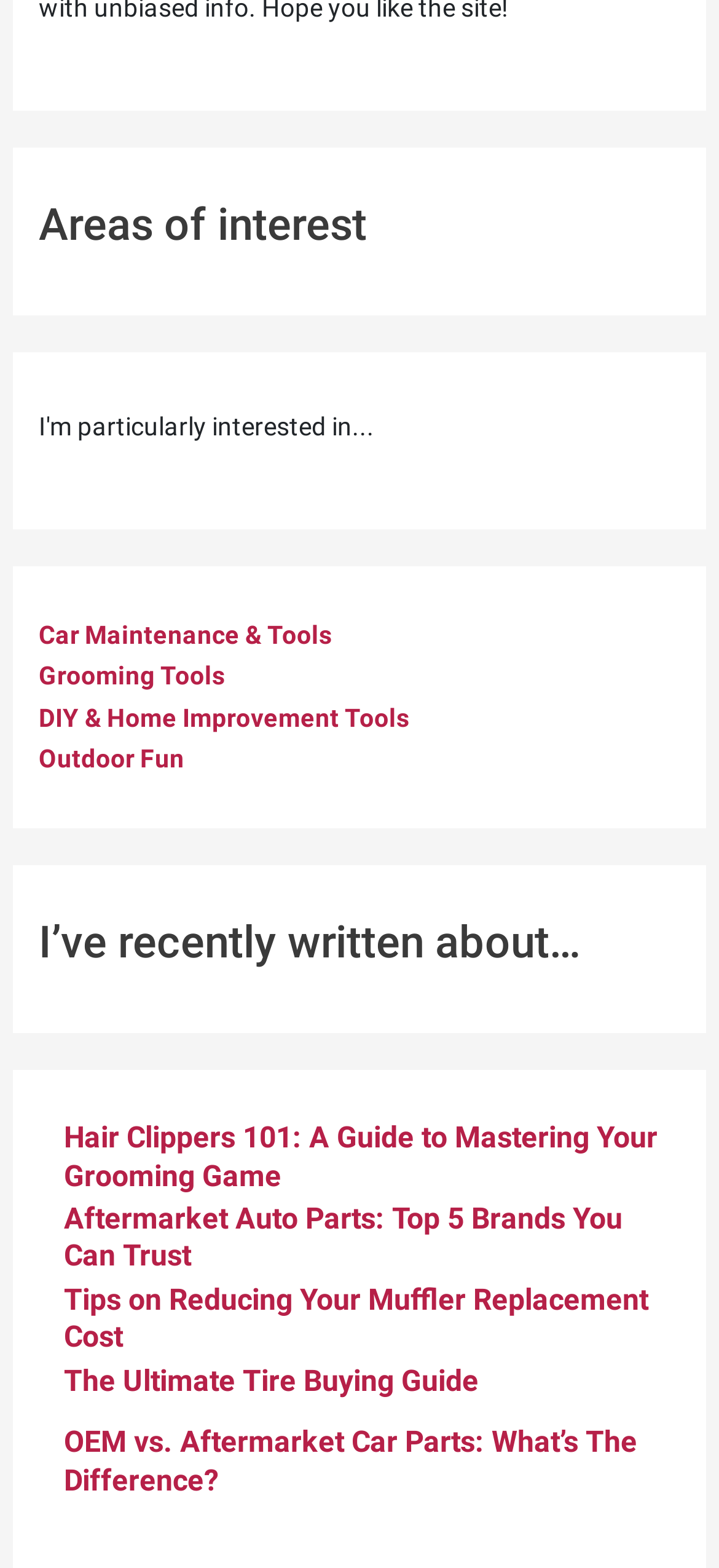Carefully observe the image and respond to the question with a detailed answer:
What is the topic of the latest article?

The webpage has a section titled 'I’ve recently written about…' which lists several article links. The first link is 'Hair Clippers 101: A Guide to Mastering Your Grooming Game', indicating that it is the latest article.